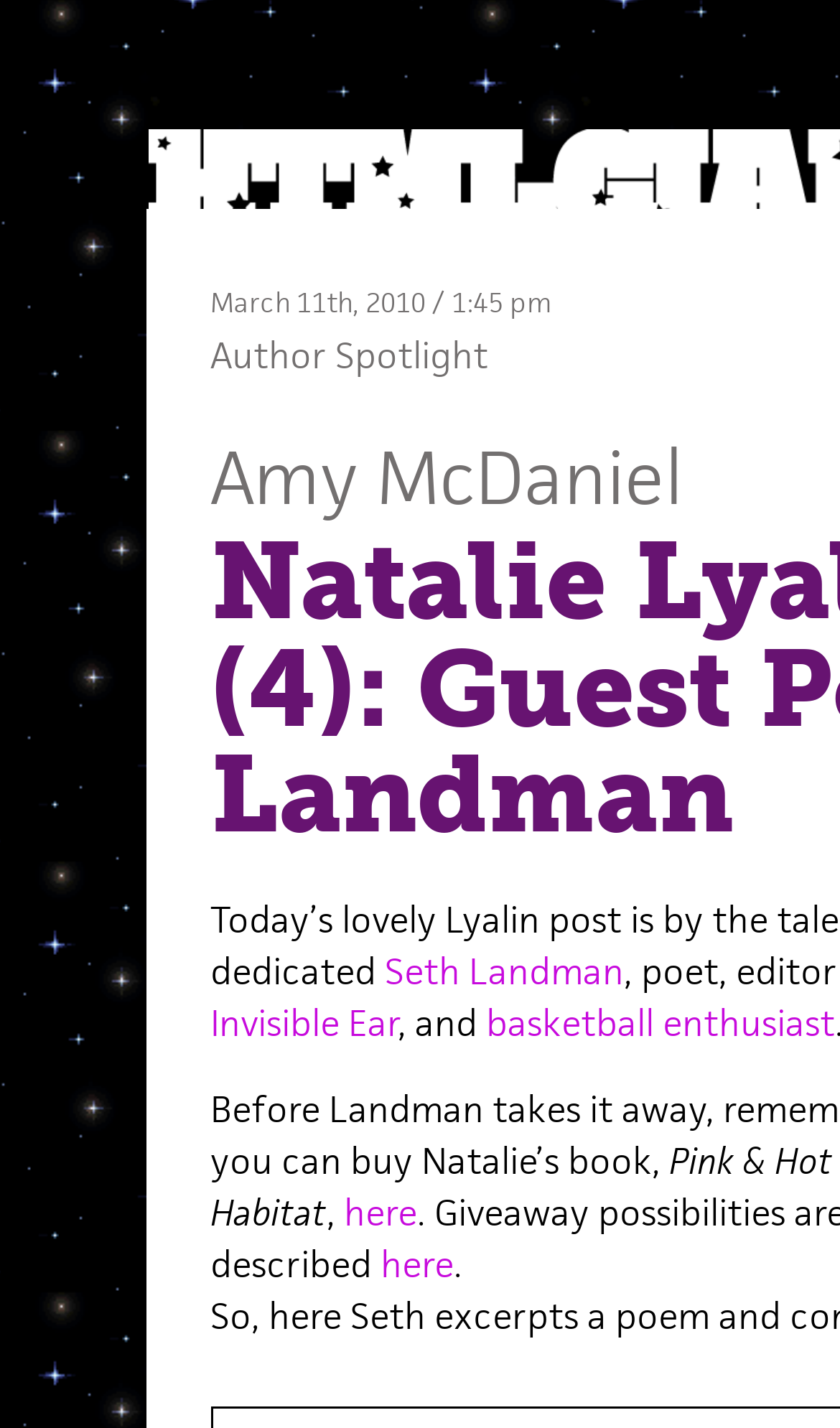Using the details from the image, please elaborate on the following question: Who is the author of the guest post?

The author of the guest post can be found by looking at the links on the webpage. The link 'Seth Landman' is likely the author of the guest post, as it is a name and is not a category or a tag.